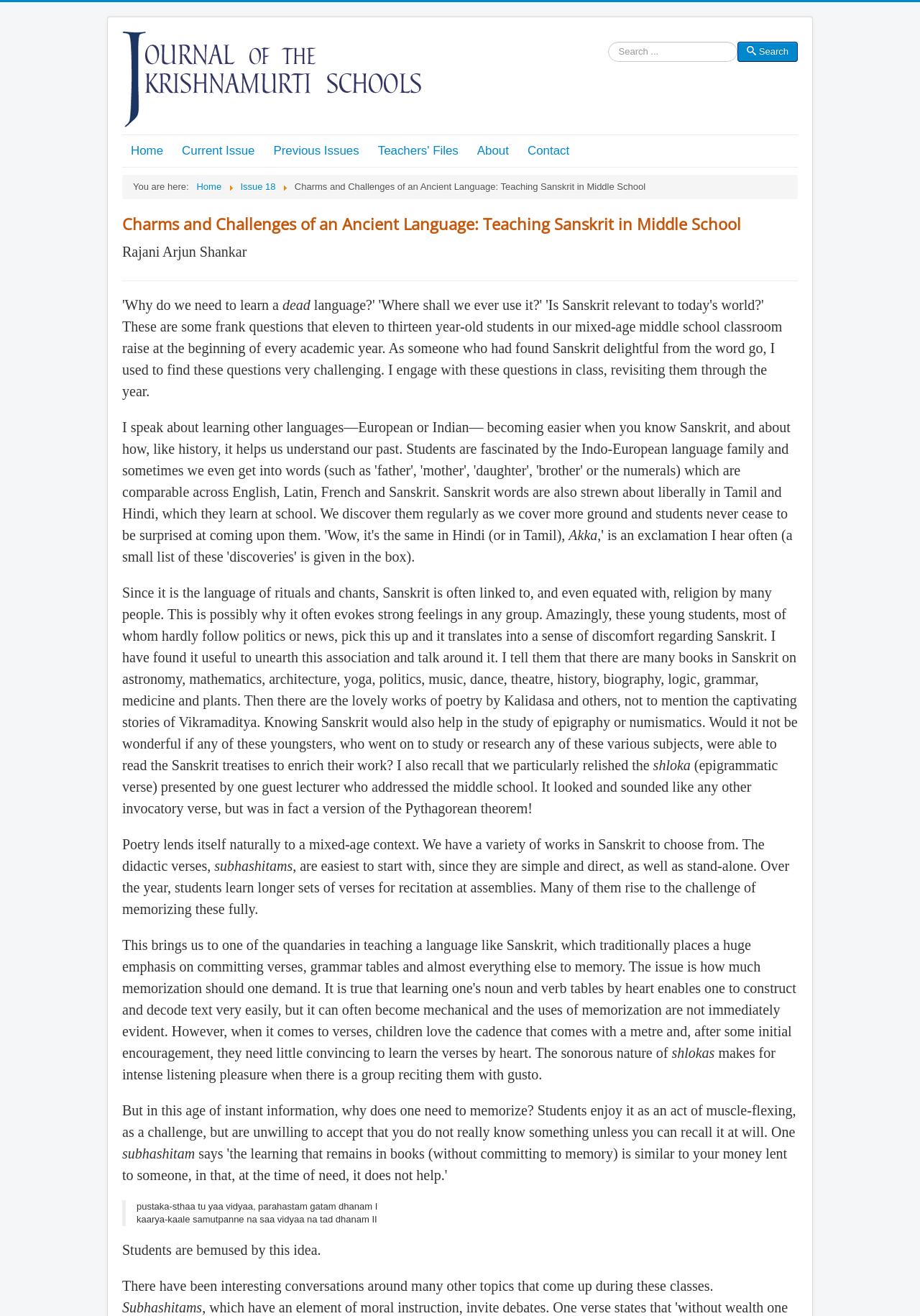Please identify the bounding box coordinates of the element on the webpage that should be clicked to follow this instruction: "Contact the journal". The bounding box coordinates should be given as four float numbers between 0 and 1, formatted as [left, top, right, bottom].

[0.564, 0.107, 0.628, 0.123]